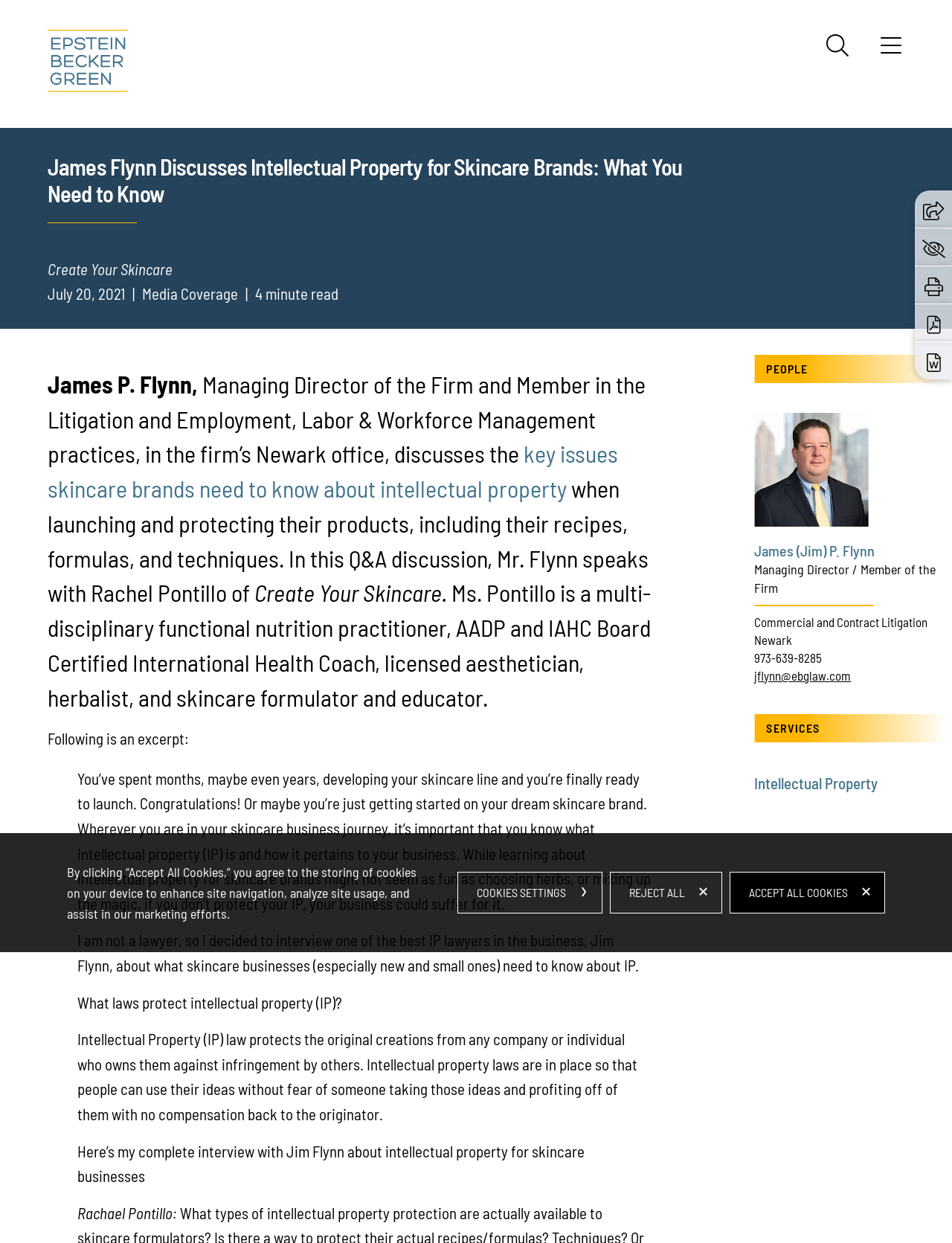Please determine the bounding box coordinates of the element's region to click for the following instruction: "Read the article about intellectual property for skincare brands".

[0.05, 0.124, 0.75, 0.271]